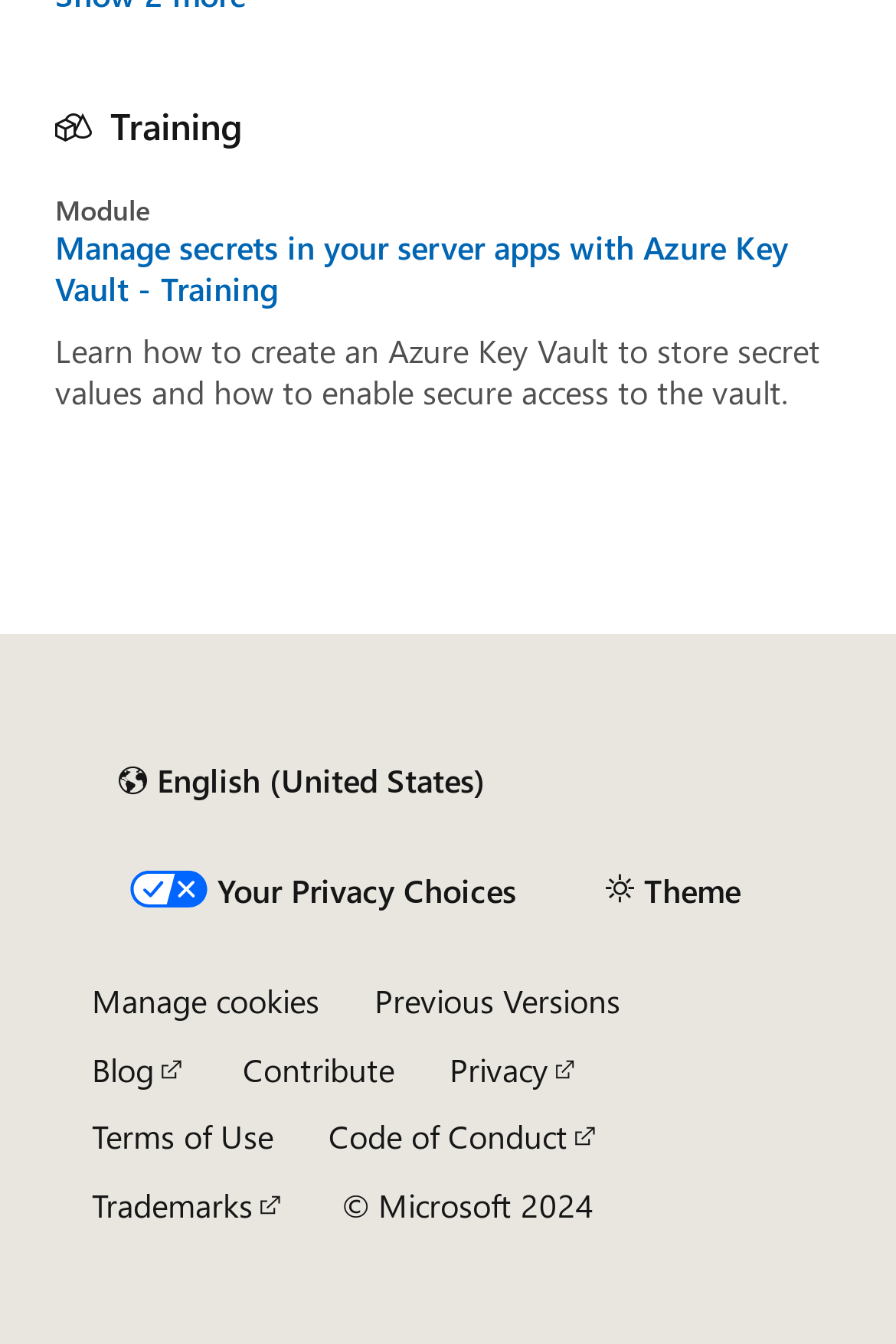Using a single word or phrase, answer the following question: 
What type of links are available at the bottom of the webpage?

Various links